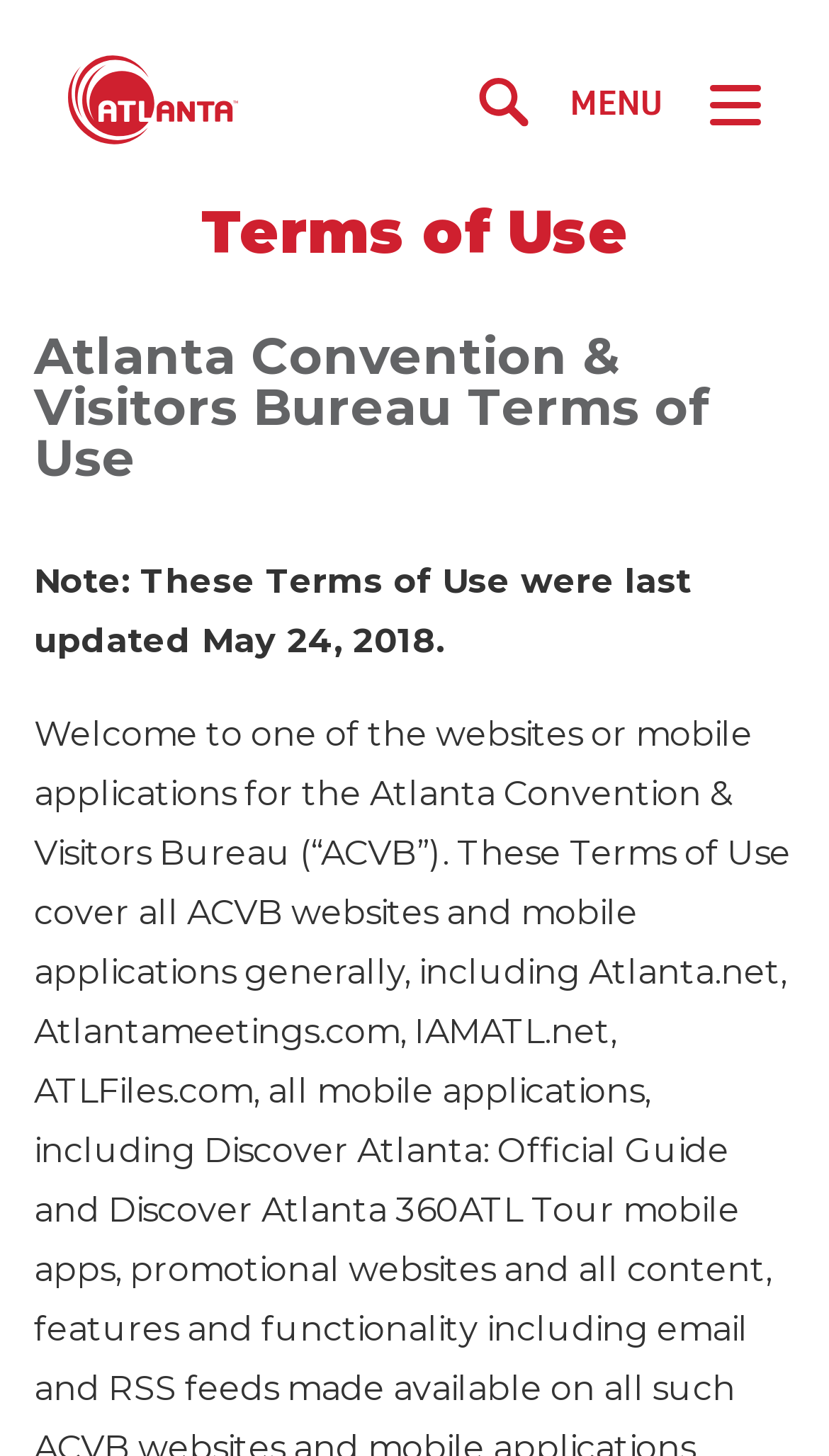Please identify the coordinates of the bounding box for the clickable region that will accomplish this instruction: "Click the PLAN YOUR VISIT link".

[0.082, 0.286, 0.651, 0.327]